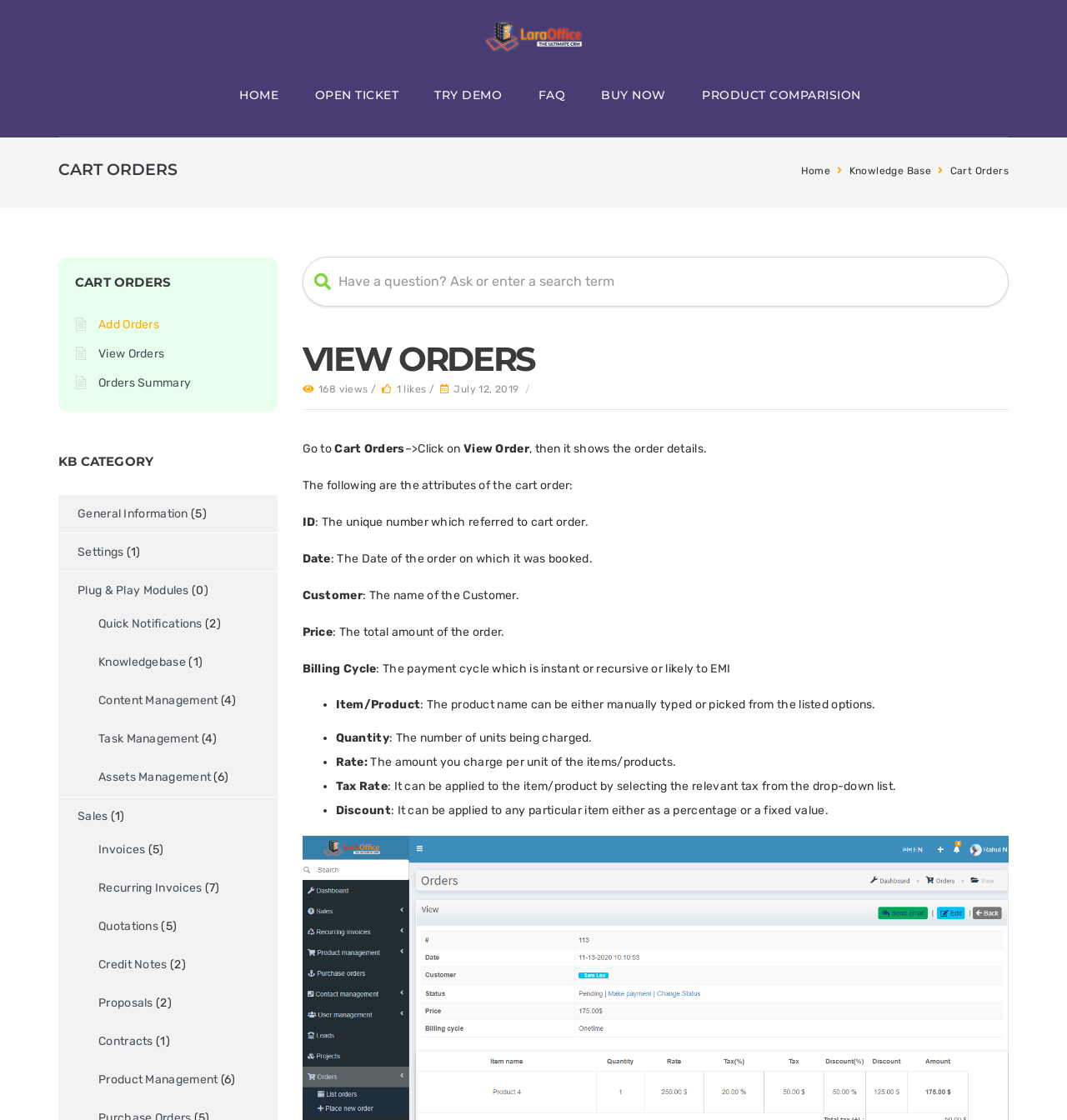What type of information can be found in the 'Knowledge Base' section?
Give a detailed response to the question by analyzing the screenshot.

The 'Knowledge Base' section appears to provide various types of information, including general information, settings, and details about plug & play modules. This section may serve as a resource for users to learn more about the system and its features.